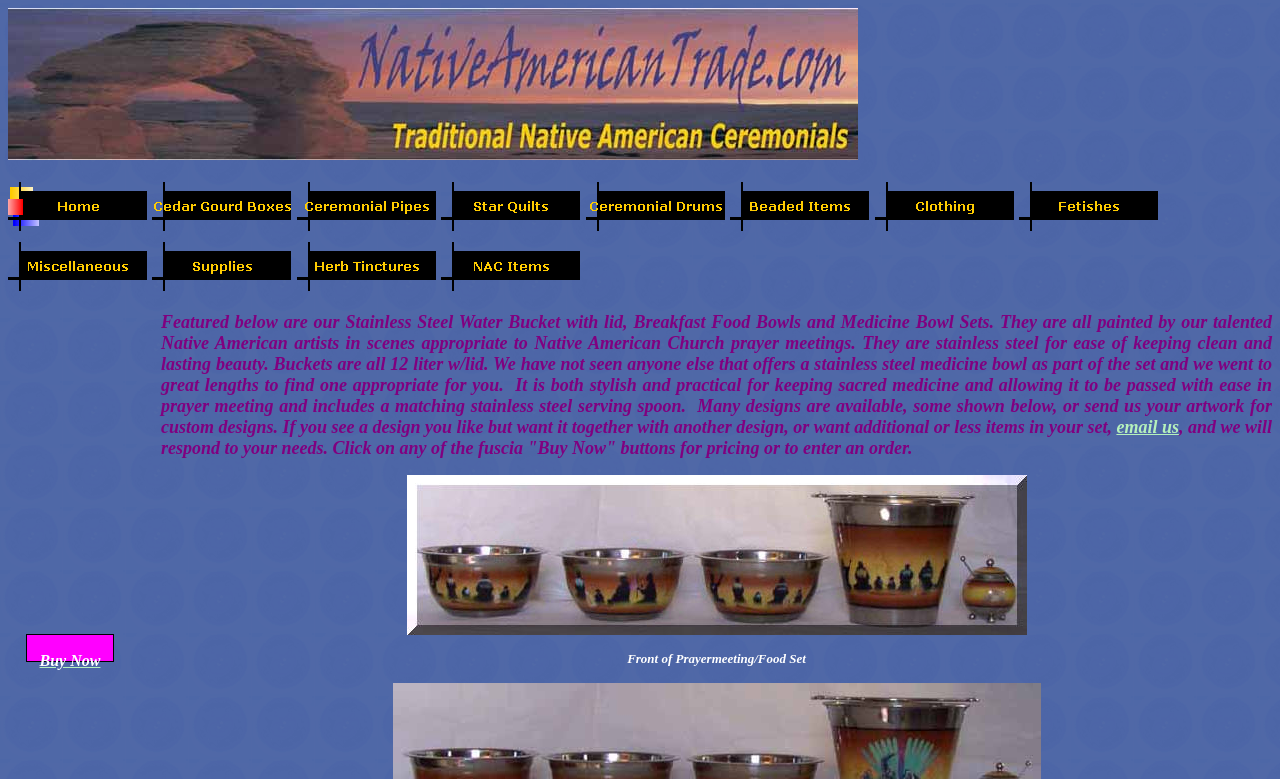What is the main product featured on this webpage?
Please provide a detailed and thorough answer to the question.

Based on the webpage content, the main product featured is the Stainless Steel Water Bucket with lid, Breakfast Food Bowls, and Medicine Bowl Sets, which are painted by Native American artists and designed for Native American Church prayer meetings.